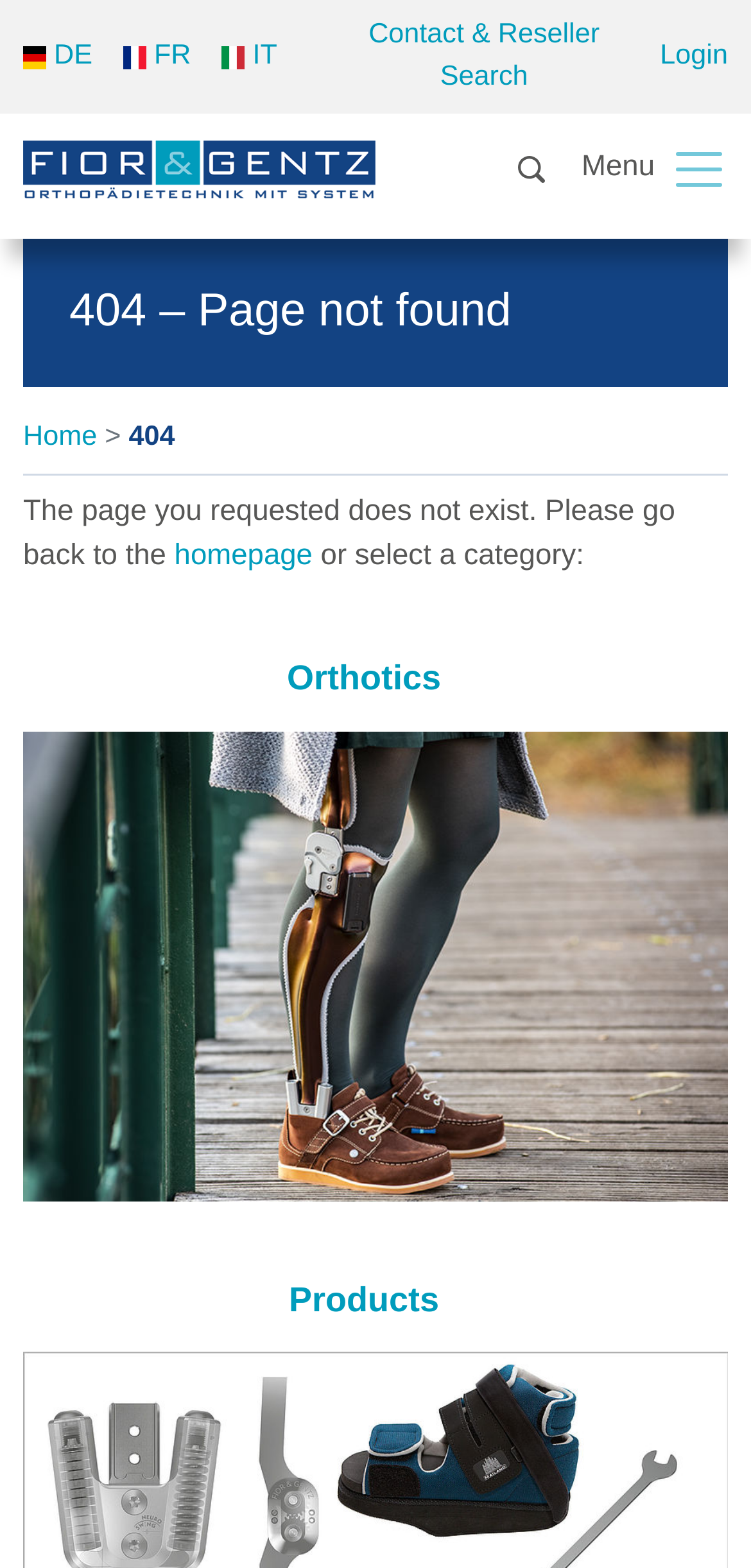Please locate the bounding box coordinates for the element that should be clicked to achieve the following instruction: "Calculate tourist tax". Ensure the coordinates are given as four float numbers between 0 and 1, i.e., [left, top, right, bottom].

None